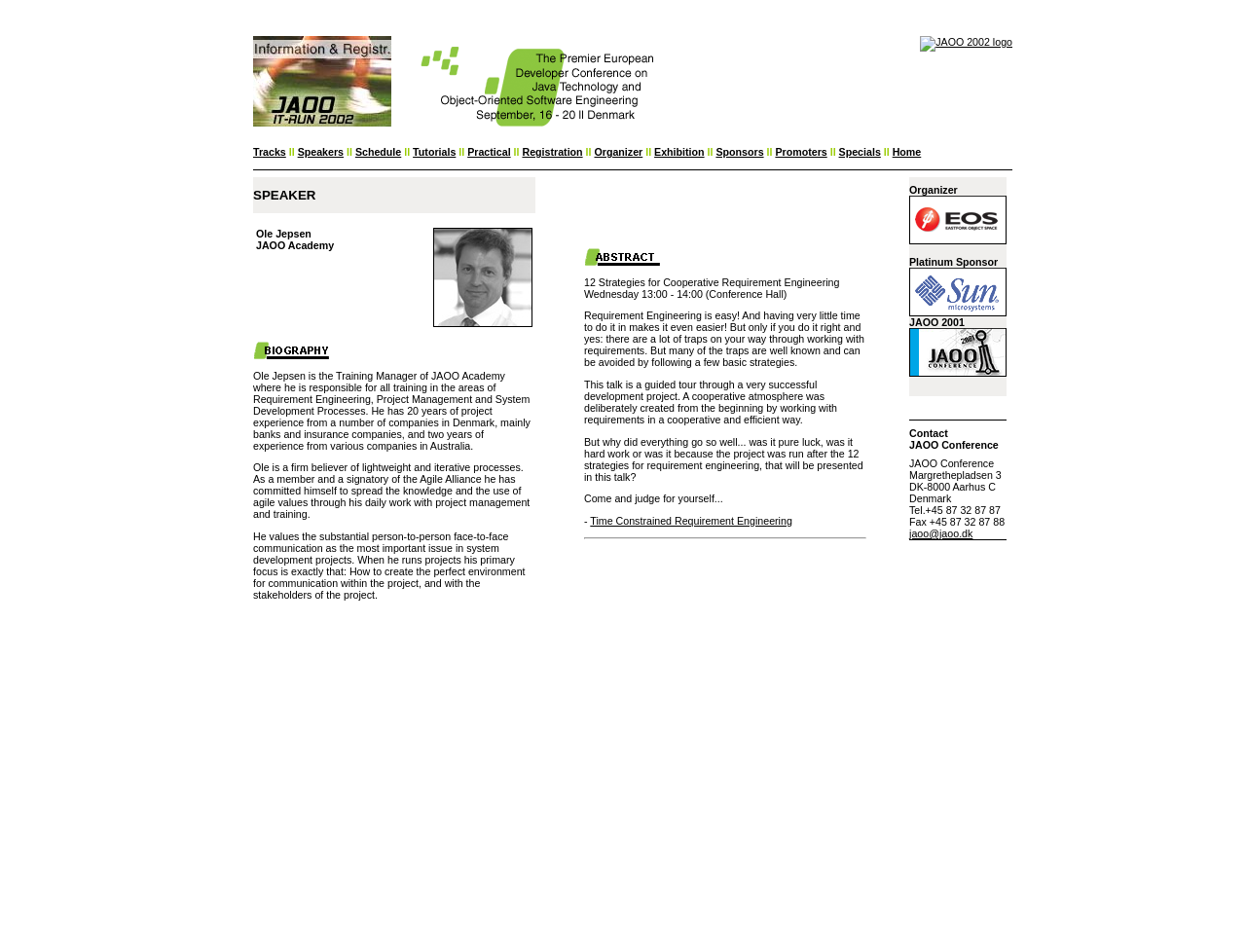Determine the bounding box coordinates for the clickable element to execute this instruction: "read the speaker information". Provide the coordinates as four float numbers between 0 and 1, i.e., [left, top, right, bottom].

[0.203, 0.186, 0.695, 0.642]